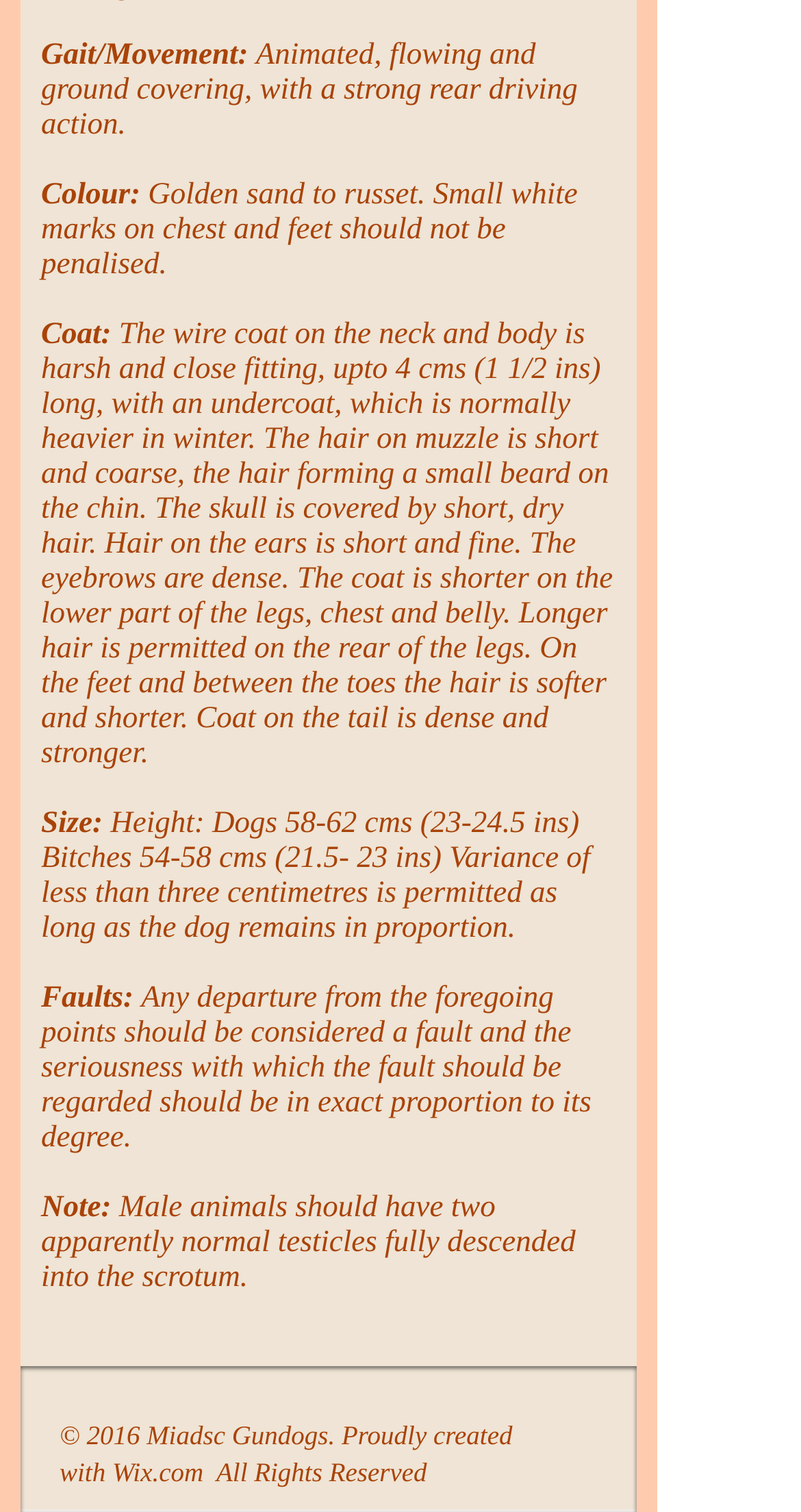Given the webpage screenshot and the description, determine the bounding box coordinates (top-left x, top-left y, bottom-right x, bottom-right y) that define the location of the UI element matching this description: Wix.com All Rights Reserved

[0.14, 0.964, 0.533, 0.984]